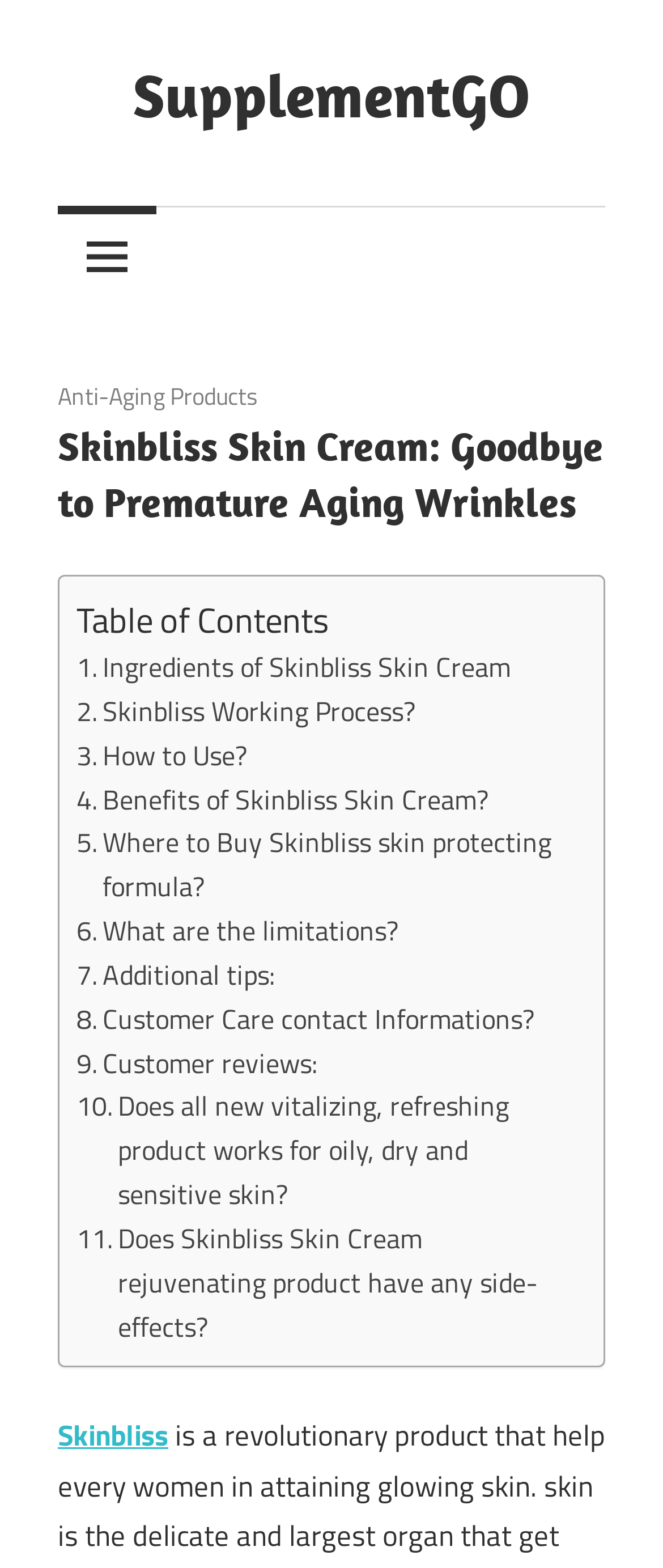Can you find the bounding box coordinates for the element that needs to be clicked to execute this instruction: "View September 2022"? The coordinates should be given as four float numbers between 0 and 1, i.e., [left, top, right, bottom].

None